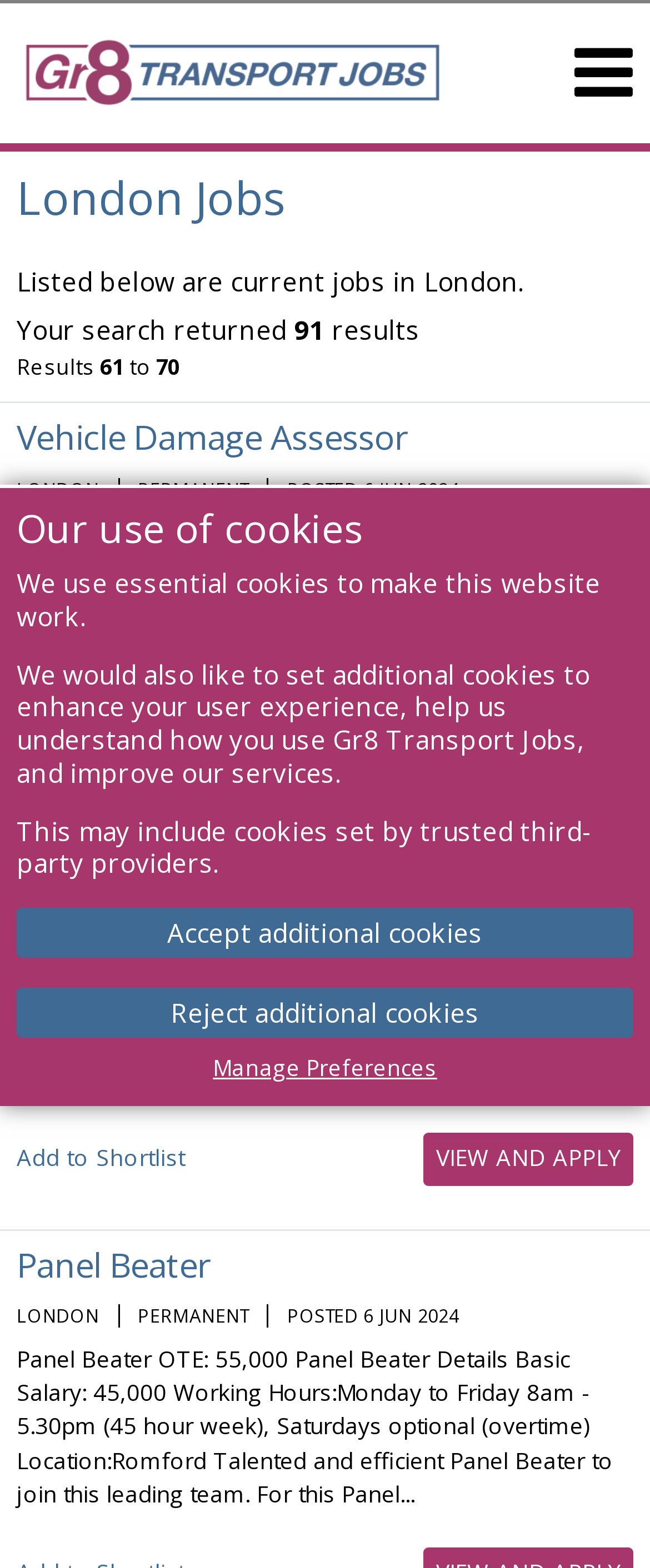Please locate the bounding box coordinates of the element that should be clicked to achieve the given instruction: "Add to Shortlist".

[0.026, 0.729, 0.285, 0.747]